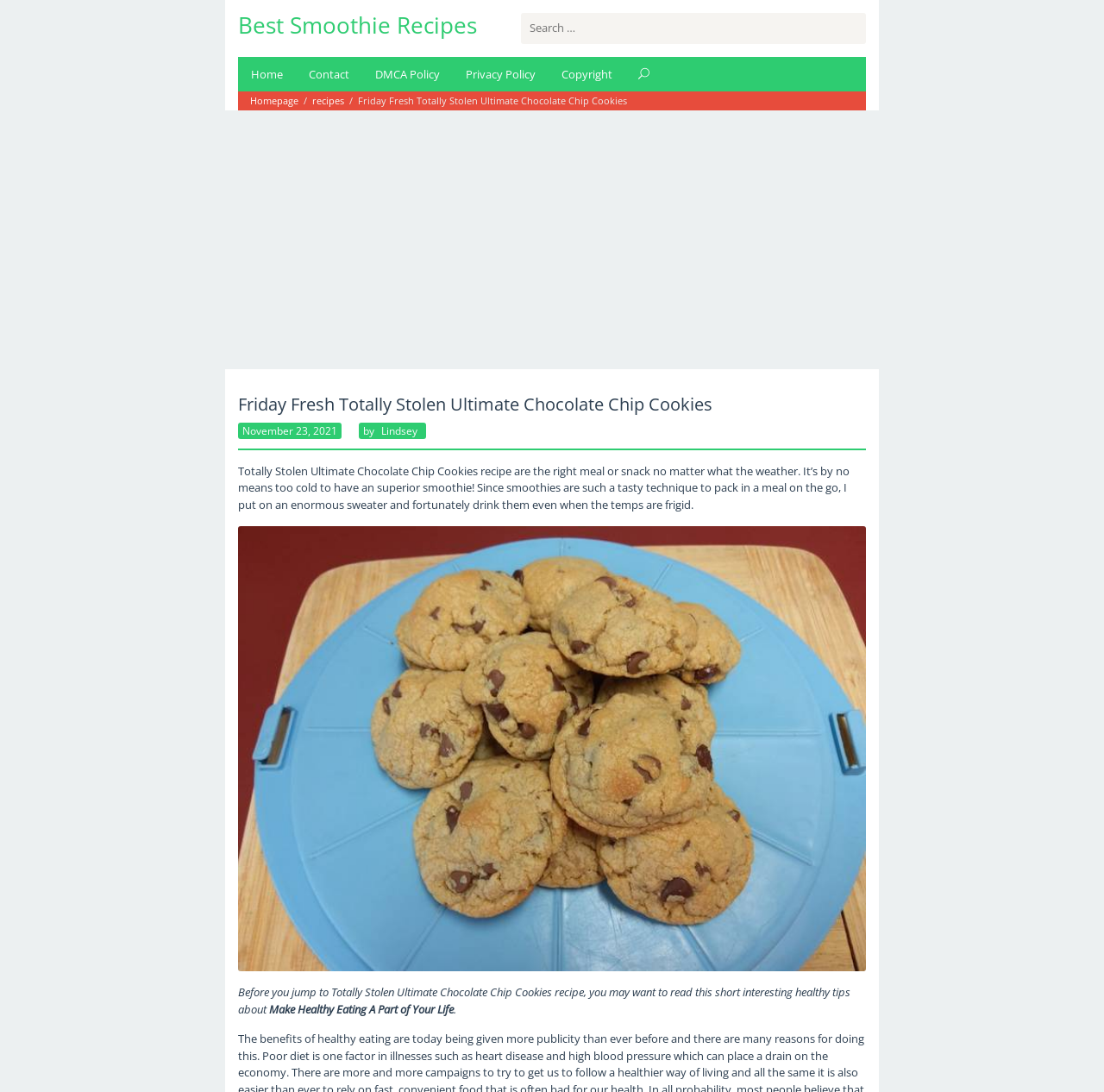Identify the bounding box coordinates of the region that needs to be clicked to carry out this instruction: "Read the recipe". Provide these coordinates as four float numbers ranging from 0 to 1, i.e., [left, top, right, bottom].

[0.216, 0.424, 0.77, 0.469]